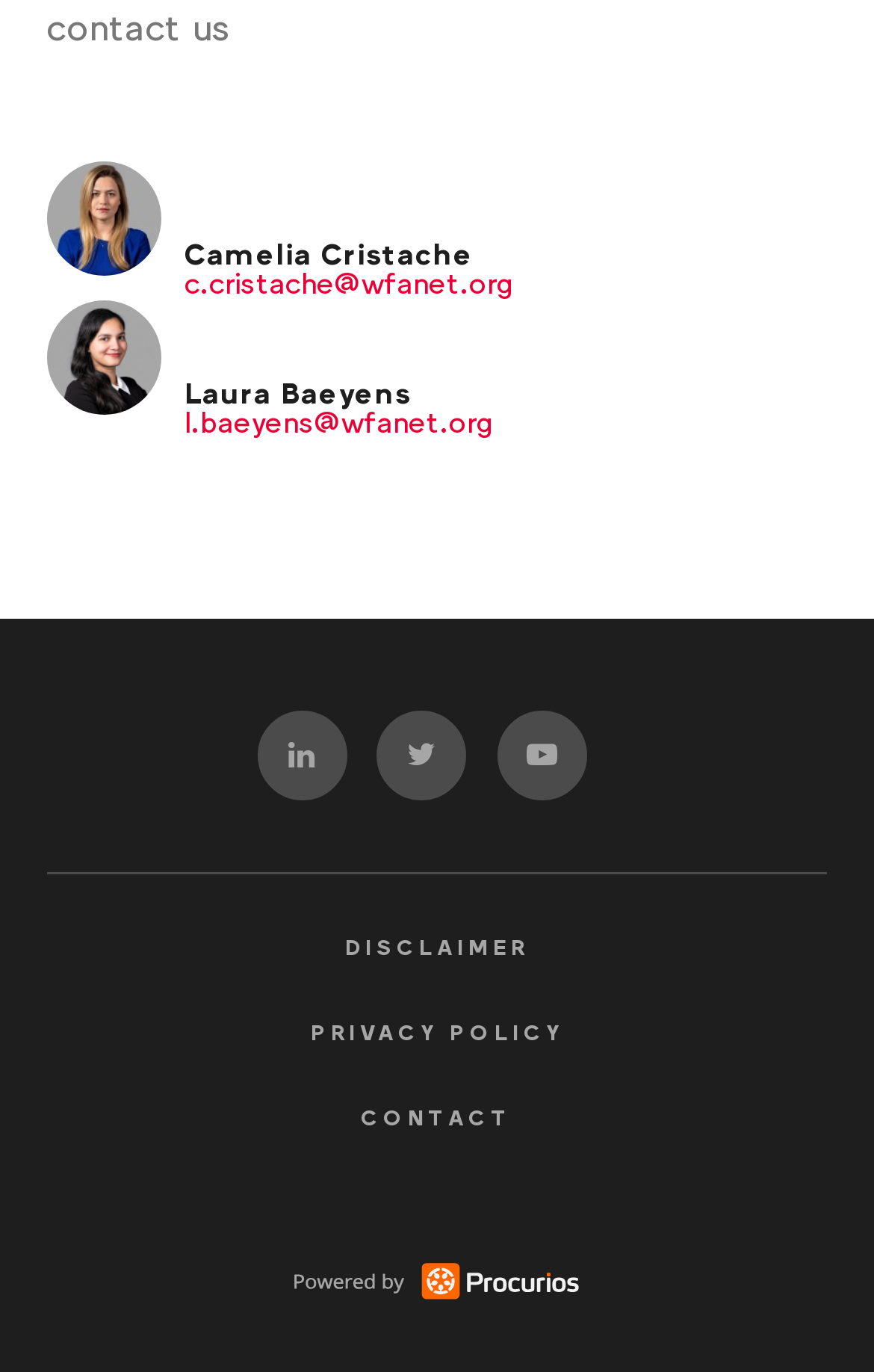Can you determine the bounding box coordinates of the area that needs to be clicked to fulfill the following instruction: "Contact us"?

[0.413, 0.809, 0.587, 0.825]